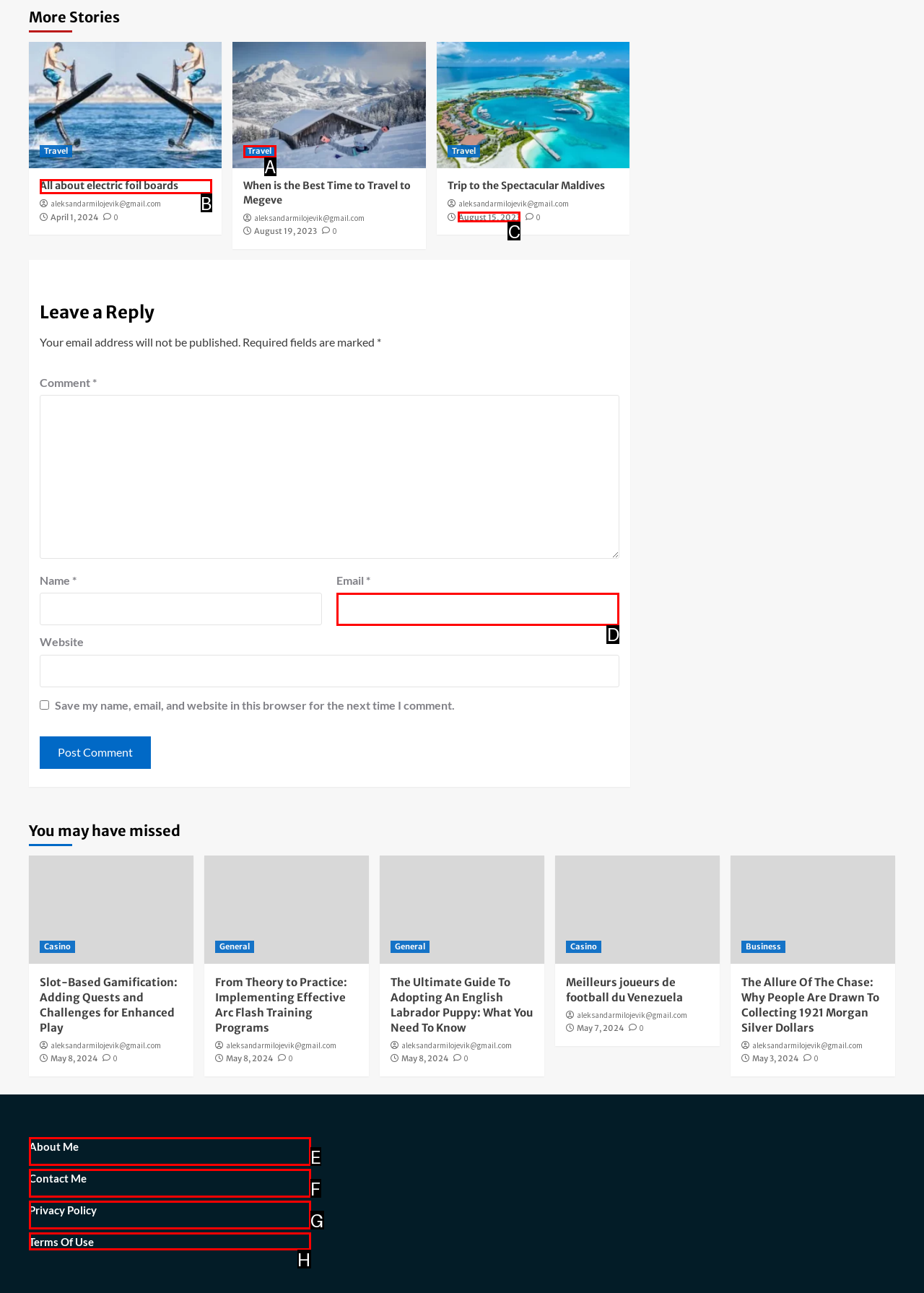Find the appropriate UI element to complete the task: Read the article 'All about electric foil boards'. Indicate your choice by providing the letter of the element.

B